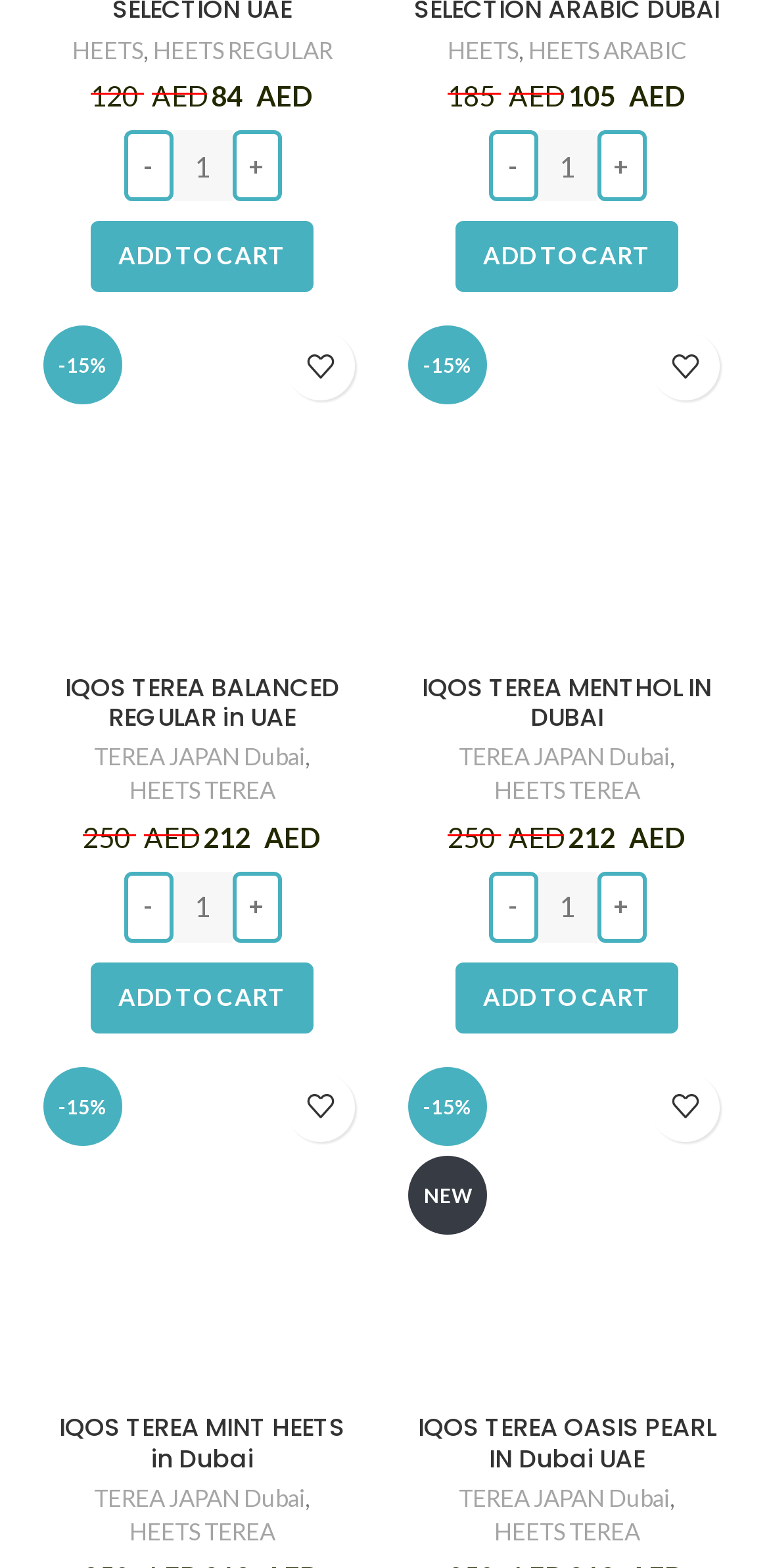Locate the bounding box coordinates of the area where you should click to accomplish the instruction: "Click the 'HEETS' link".

[0.094, 0.022, 0.186, 0.043]